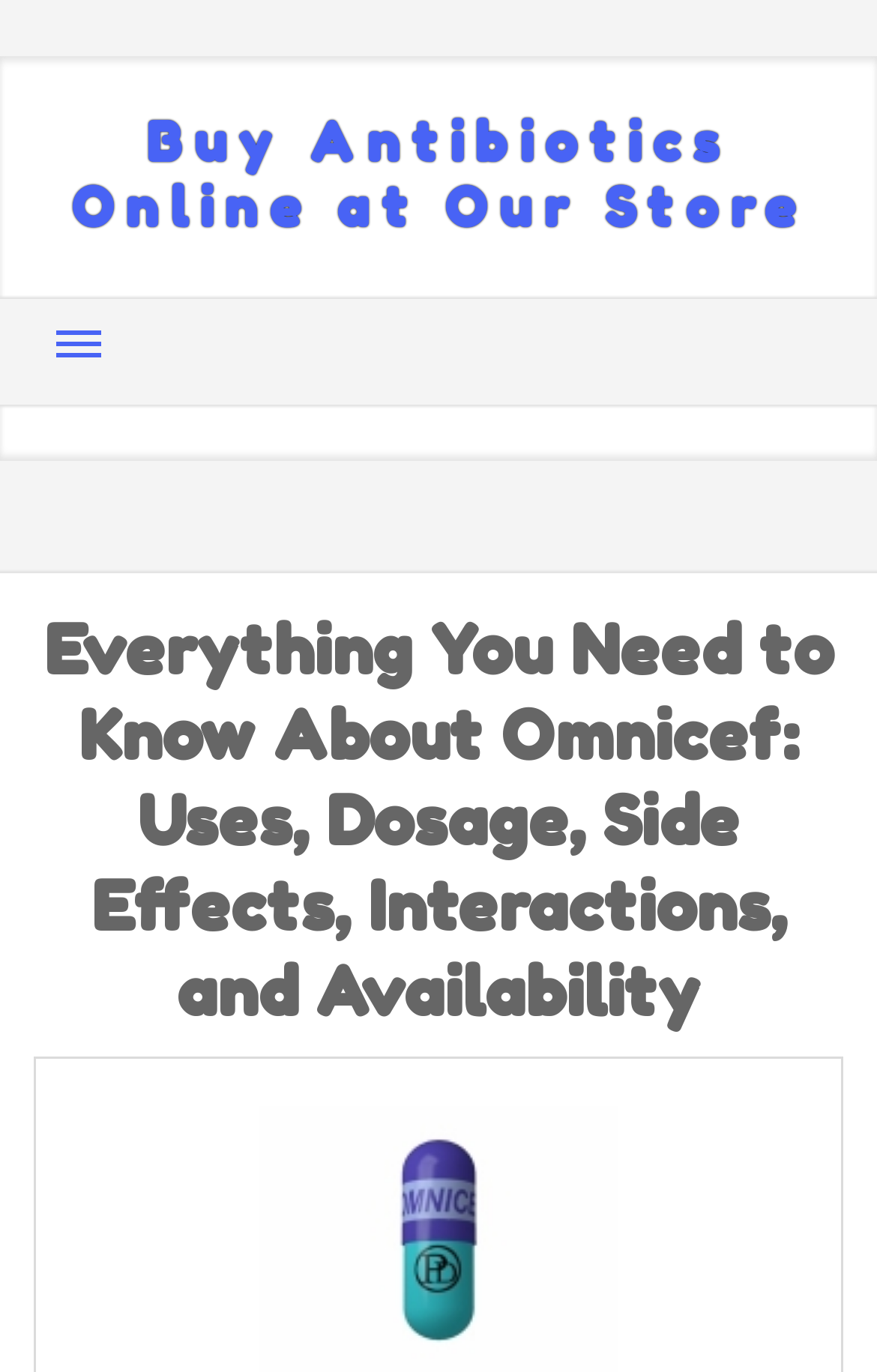Provide your answer in a single word or phrase: 
What is the text of the main heading?

Everything You Need to Know About Omnicef: Uses, Dosage, Side Effects, Interactions, and Availability